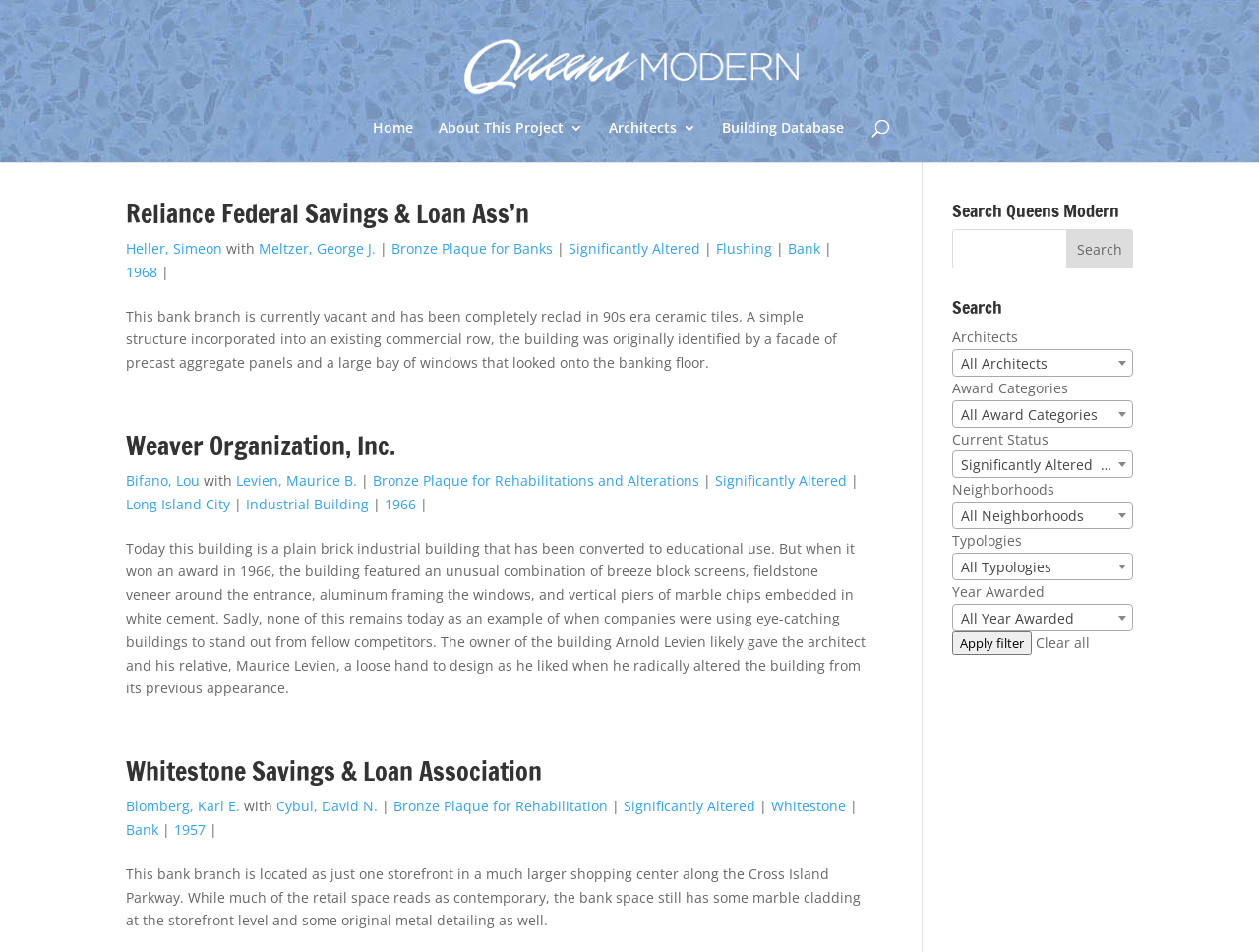Show the bounding box coordinates for the HTML element described as: "Significantly Altered (22)".

[0.756, 0.474, 0.9, 0.502]